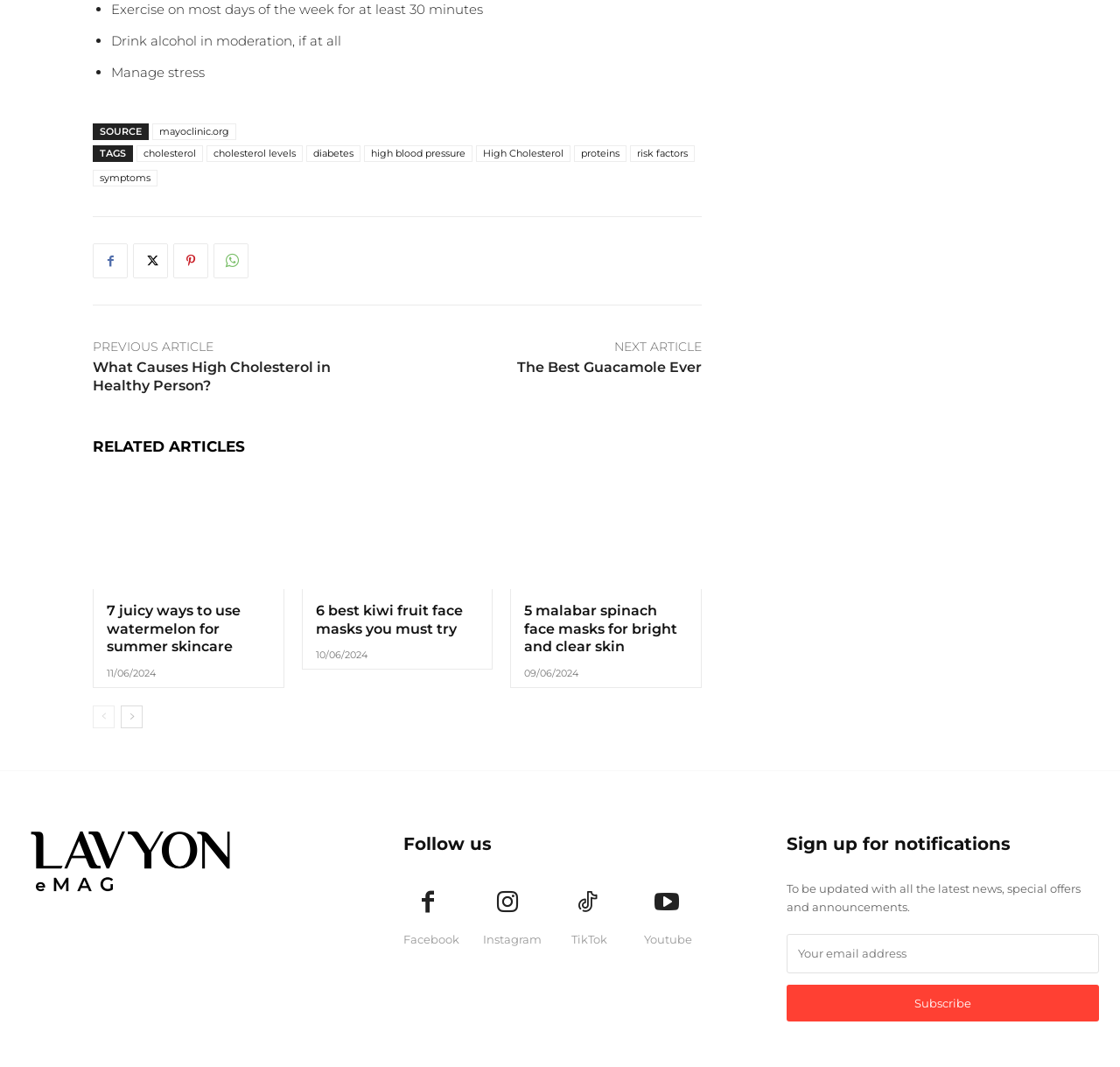Please provide the bounding box coordinates for the element that needs to be clicked to perform the following instruction: "Click on the 'mayoclinic.org' link". The coordinates should be given as four float numbers between 0 and 1, i.e., [left, top, right, bottom].

[0.136, 0.116, 0.211, 0.131]